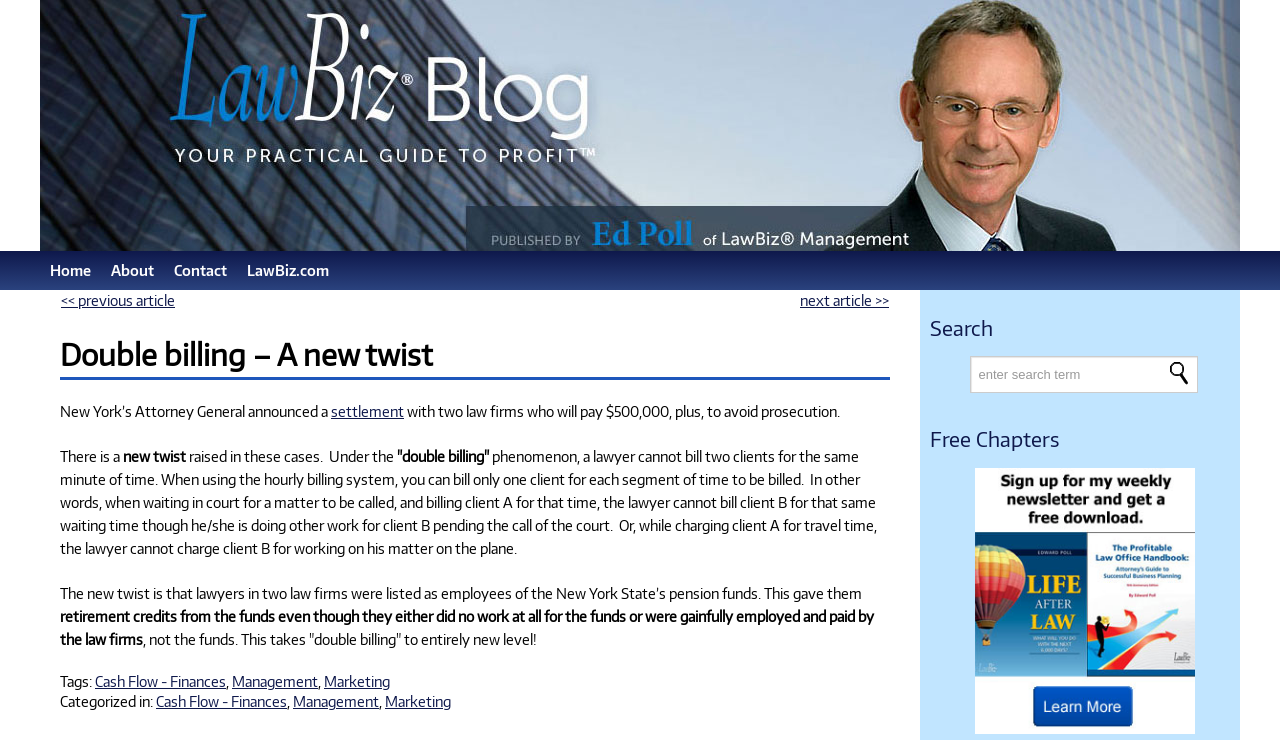From the element description << previous article, predict the bounding box coordinates of the UI element. The coordinates must be specified in the format (top-left x, top-left y, bottom-right x, bottom-right y) and should be within the 0 to 1 range.

[0.048, 0.393, 0.137, 0.417]